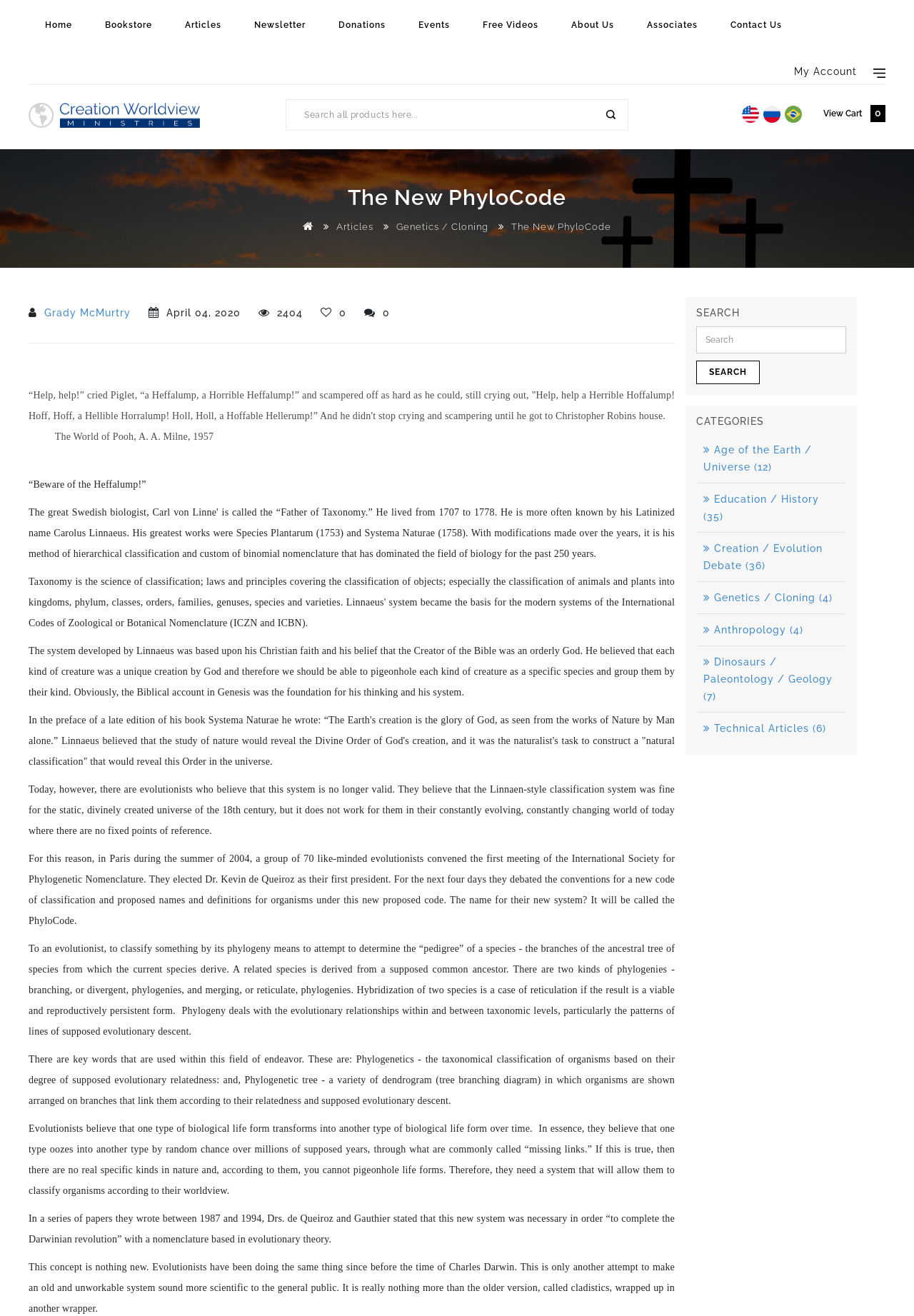Find the bounding box coordinates for the area that should be clicked to accomplish the instruction: "Change the language to Russian".

[0.834, 0.08, 0.854, 0.094]